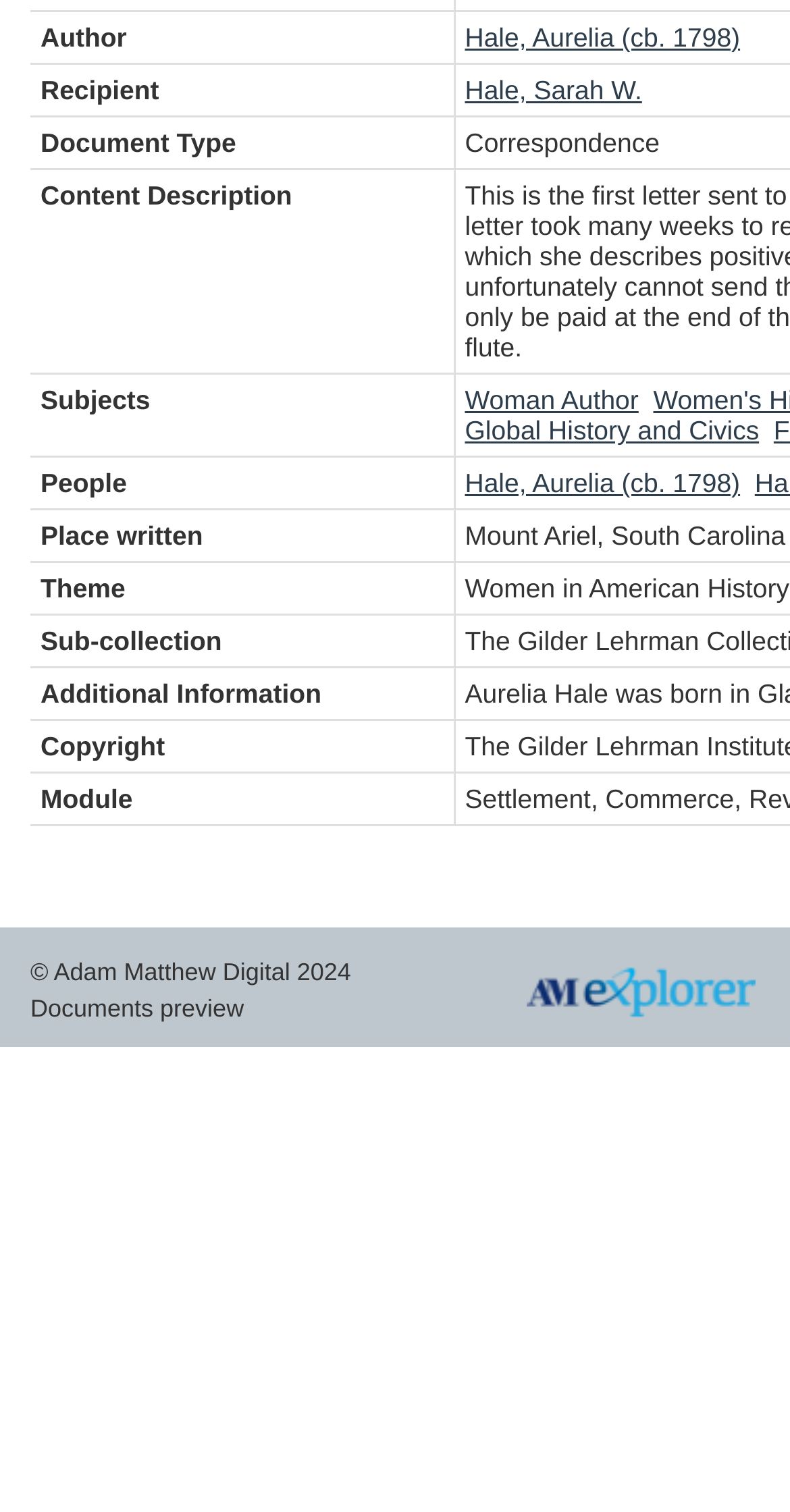Based on the element description, predict the bounding box coordinates (top-left x, top-left y, bottom-right x, bottom-right y) for the UI element in the screenshot: Honors & Awards

None